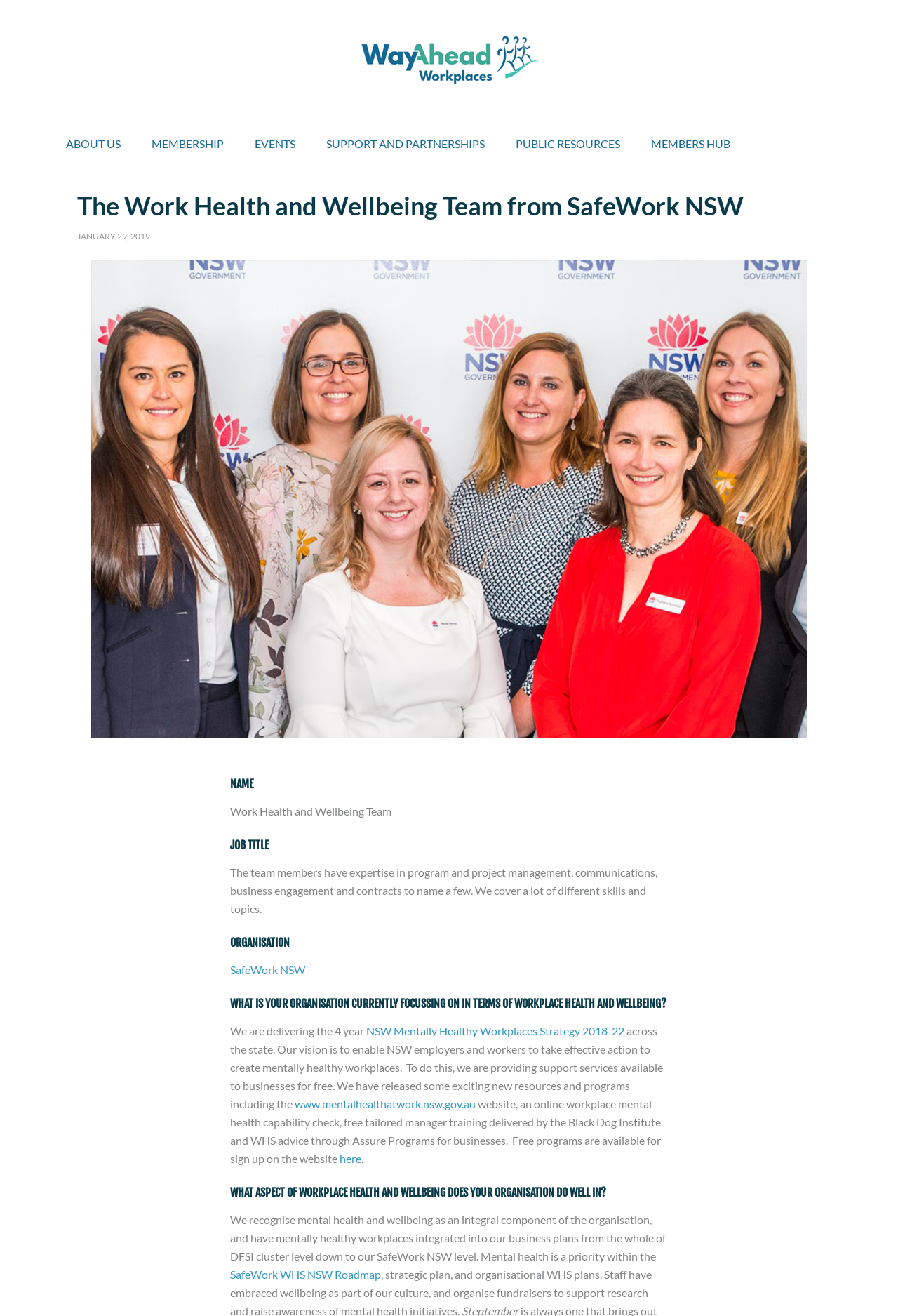Extract the text of the main heading from the webpage.

The Work Health and Wellbeing Team from SafeWork NSW